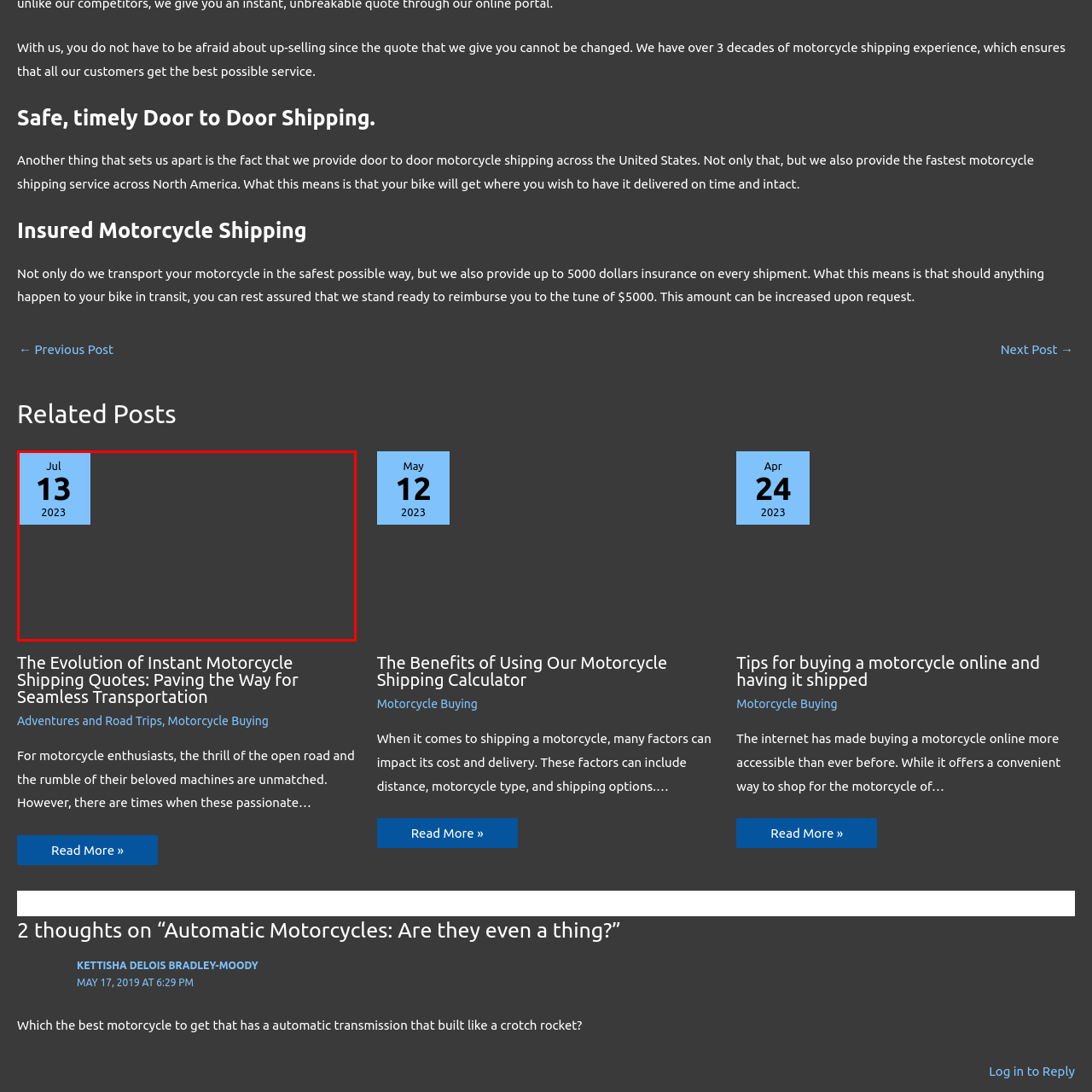Thoroughly describe the content of the image found within the red border.

The image features a calendar graphic highlighting the date July 13, 2023, prominently displayed with bold typography. The calendar is set against a dark background, enhancing the visibility of the date and month. This visual element likely serves as a timestamp or reference point for content related to motorcycle shipping services and insights shared on the website, reflecting current discussions or updates in the industry, especially relevant to motorcycle enthusiasts and customers interested in shipping solutions.